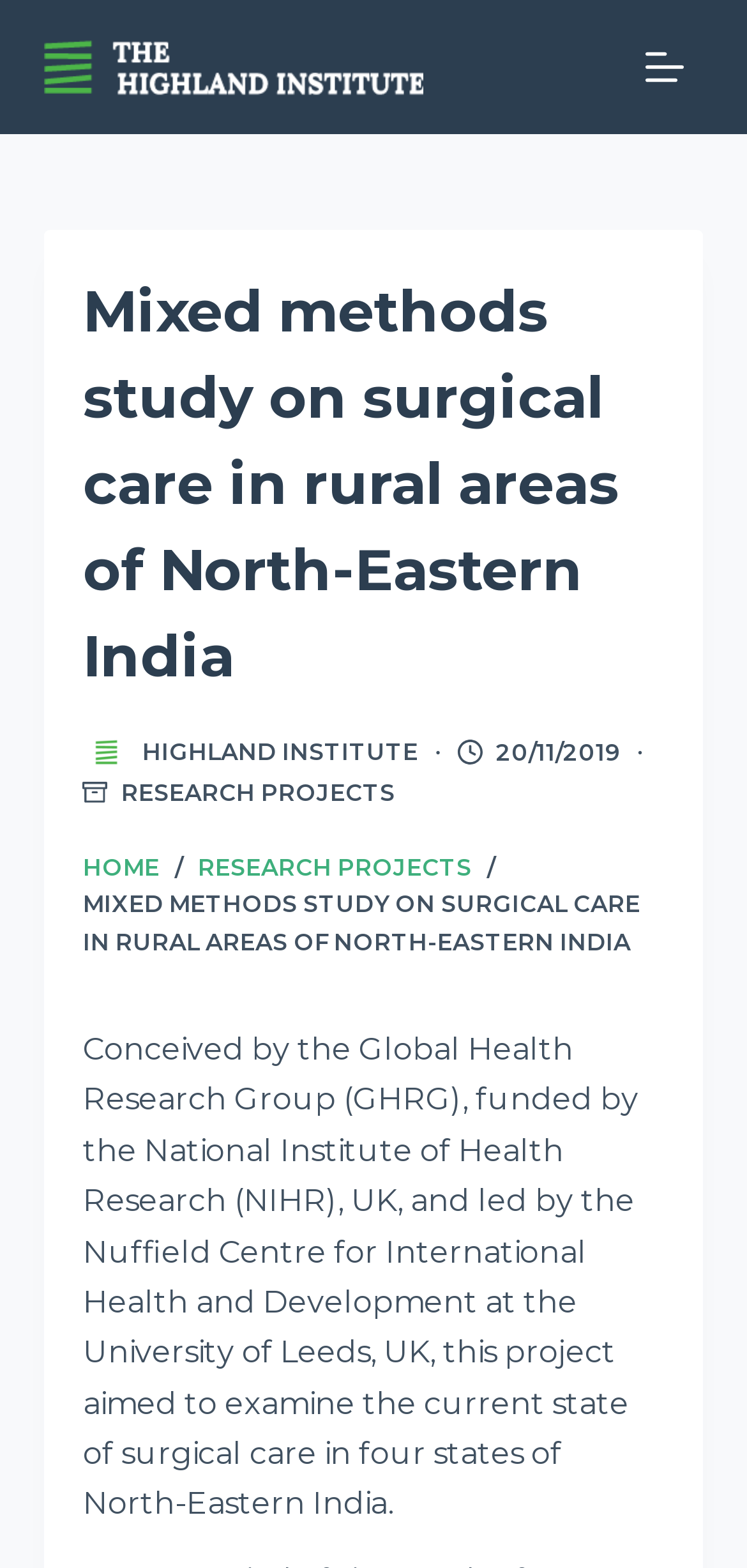Extract the bounding box coordinates for the UI element described by the text: "parent_node: HIGHLAND INSTITUTE". The coordinates should be in the form of [left, top, right, bottom] with values between 0 and 1.

[0.111, 0.464, 0.175, 0.495]